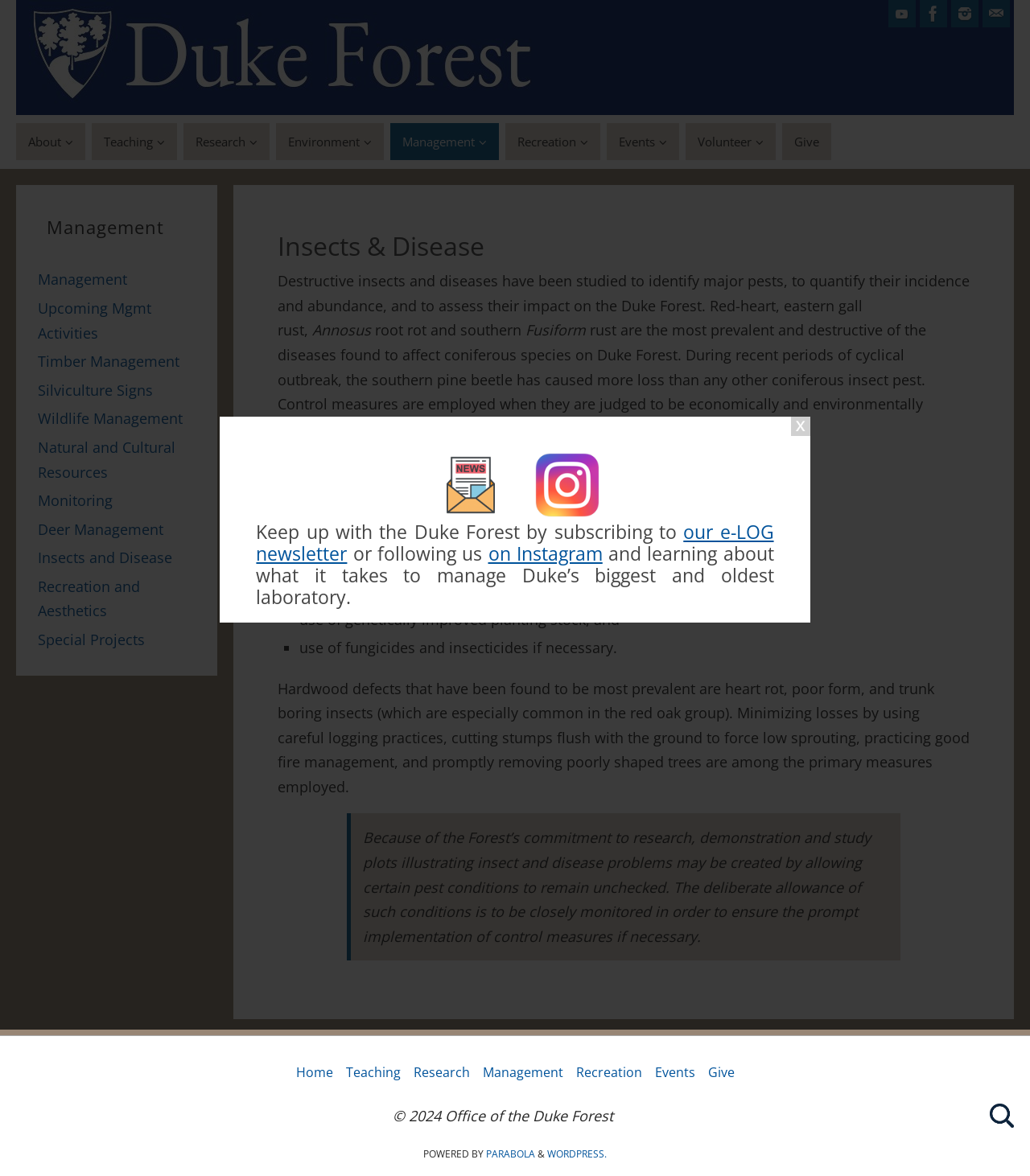Please provide a comprehensive answer to the question based on the screenshot: What is the purpose of allowing certain pest conditions to remain unchecked in the forest?

The webpage mentions that 'Because of the Forest’s commitment to research, demonstration and study plots illustrating insect and disease problems may be created by allowing certain pest conditions to remain unchecked.' This implies that the purpose of allowing certain pest conditions to remain unchecked is for research purposes.